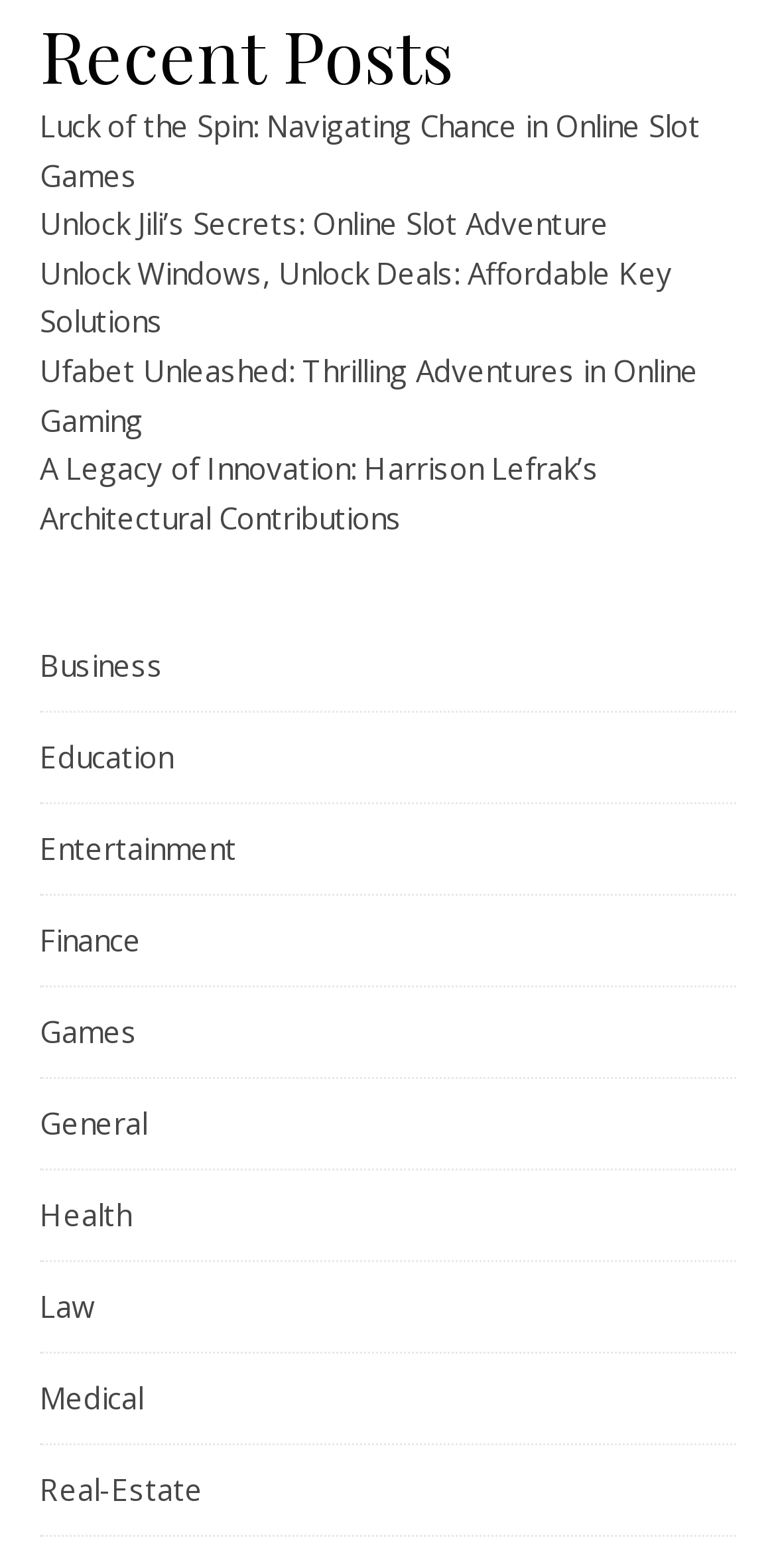Carefully observe the image and respond to the question with a detailed answer:
What is the title of the first post?

I looked at the first link under the 'Recent Posts' heading, which has the text 'Luck of the Spin: Navigating Chance in Online Slot Games'. The title of the post is 'Luck of the Spin'.